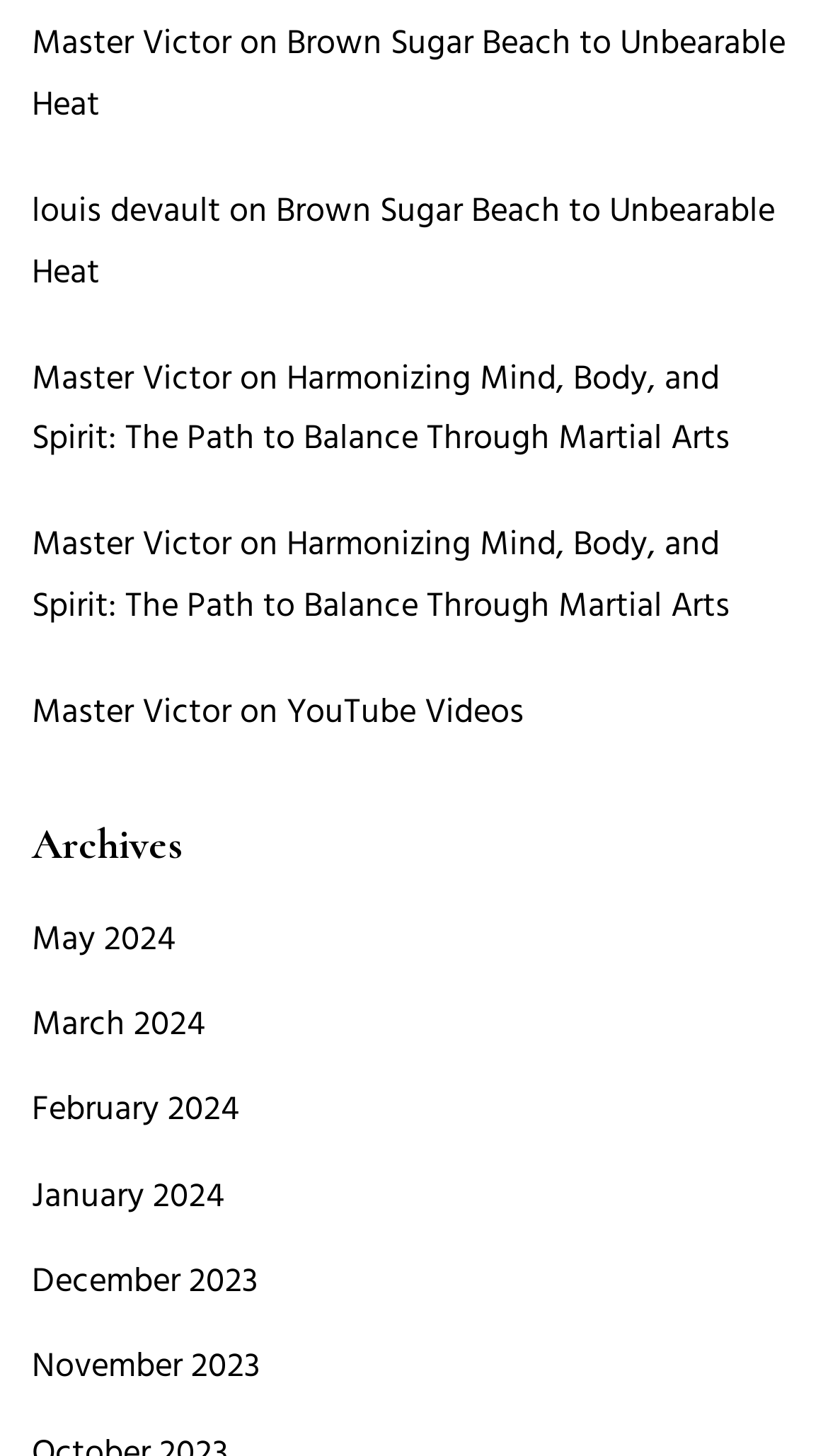Please provide the bounding box coordinates for the UI element as described: "Master Victor". The coordinates must be four floats between 0 and 1, represented as [left, top, right, bottom].

[0.038, 0.243, 0.279, 0.275]